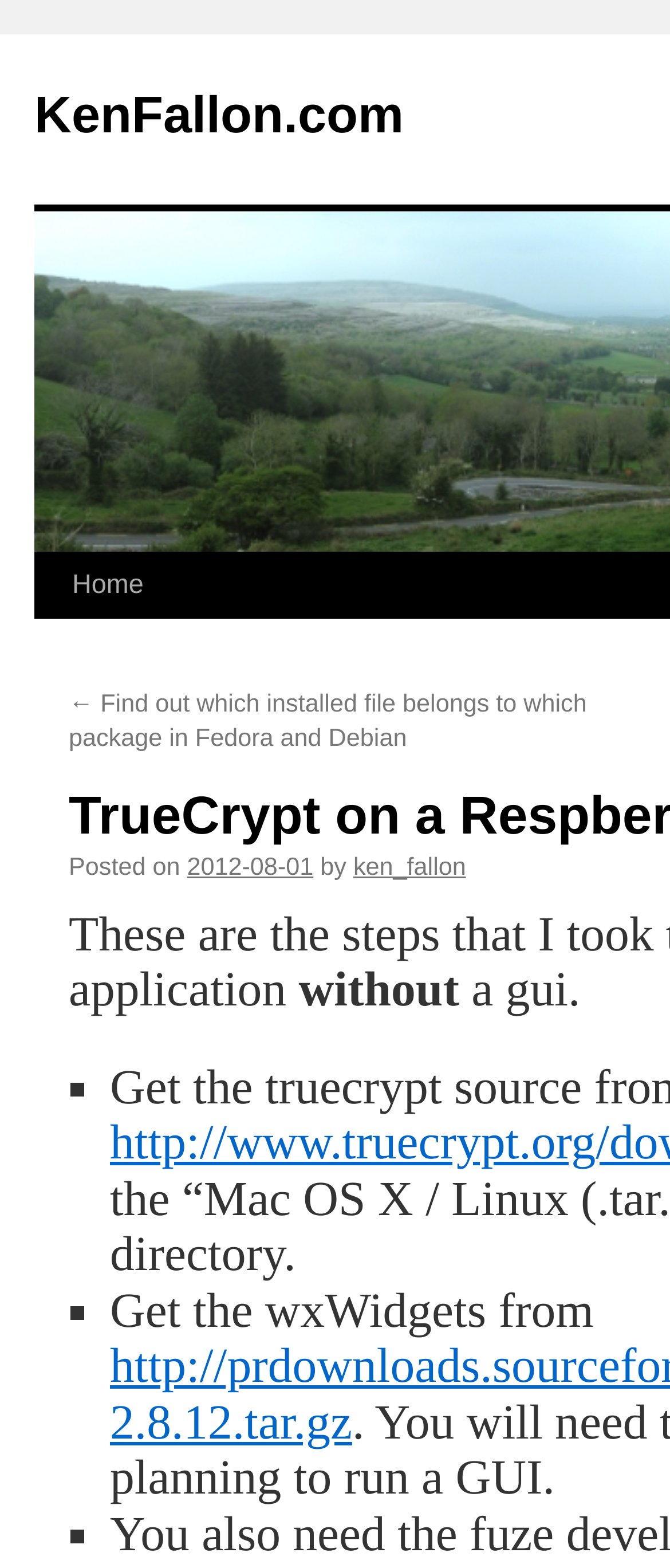What is the package mentioned in the previous post?
Examine the image and give a concise answer in one word or a short phrase.

wxWidgets